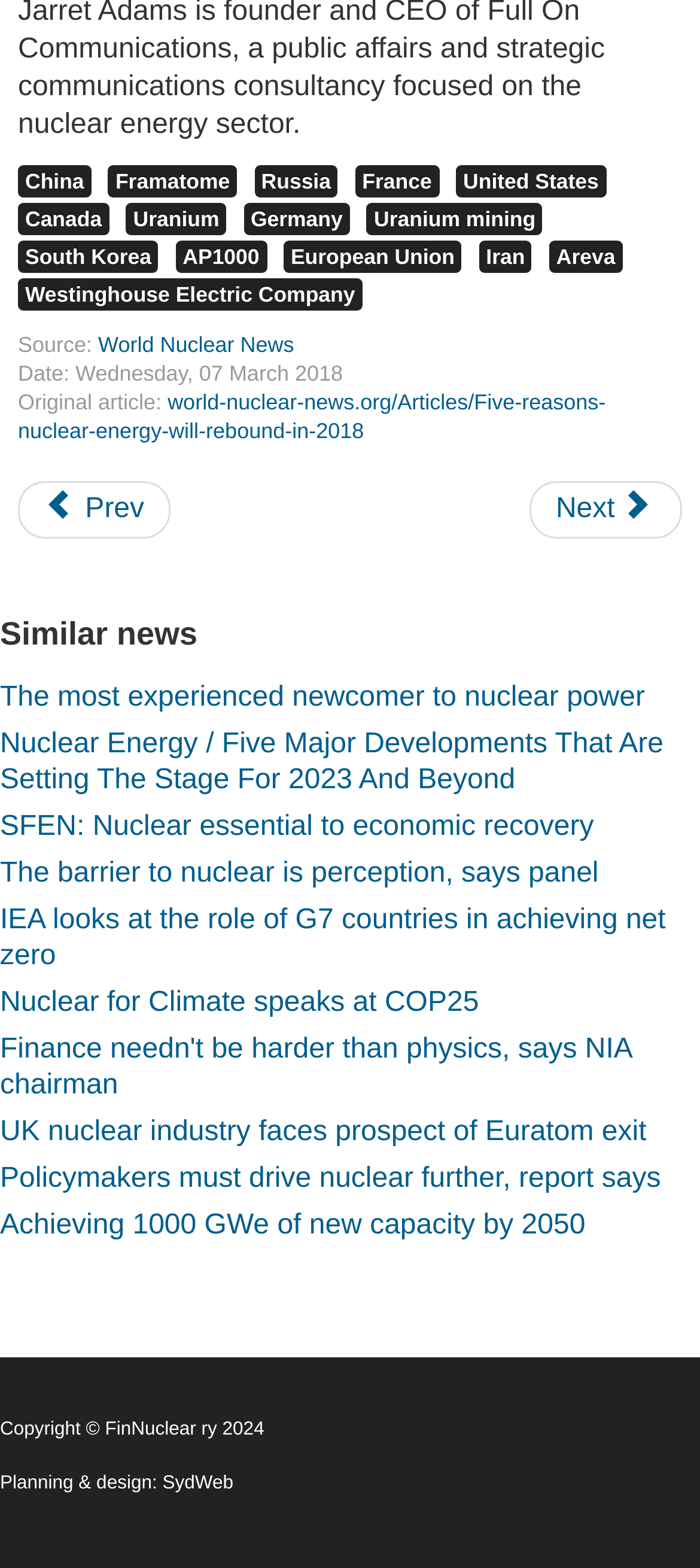Kindly determine the bounding box coordinates for the clickable area to achieve the given instruction: "View the previous article about India plans tenfold uranium output growth".

[0.026, 0.306, 0.245, 0.343]